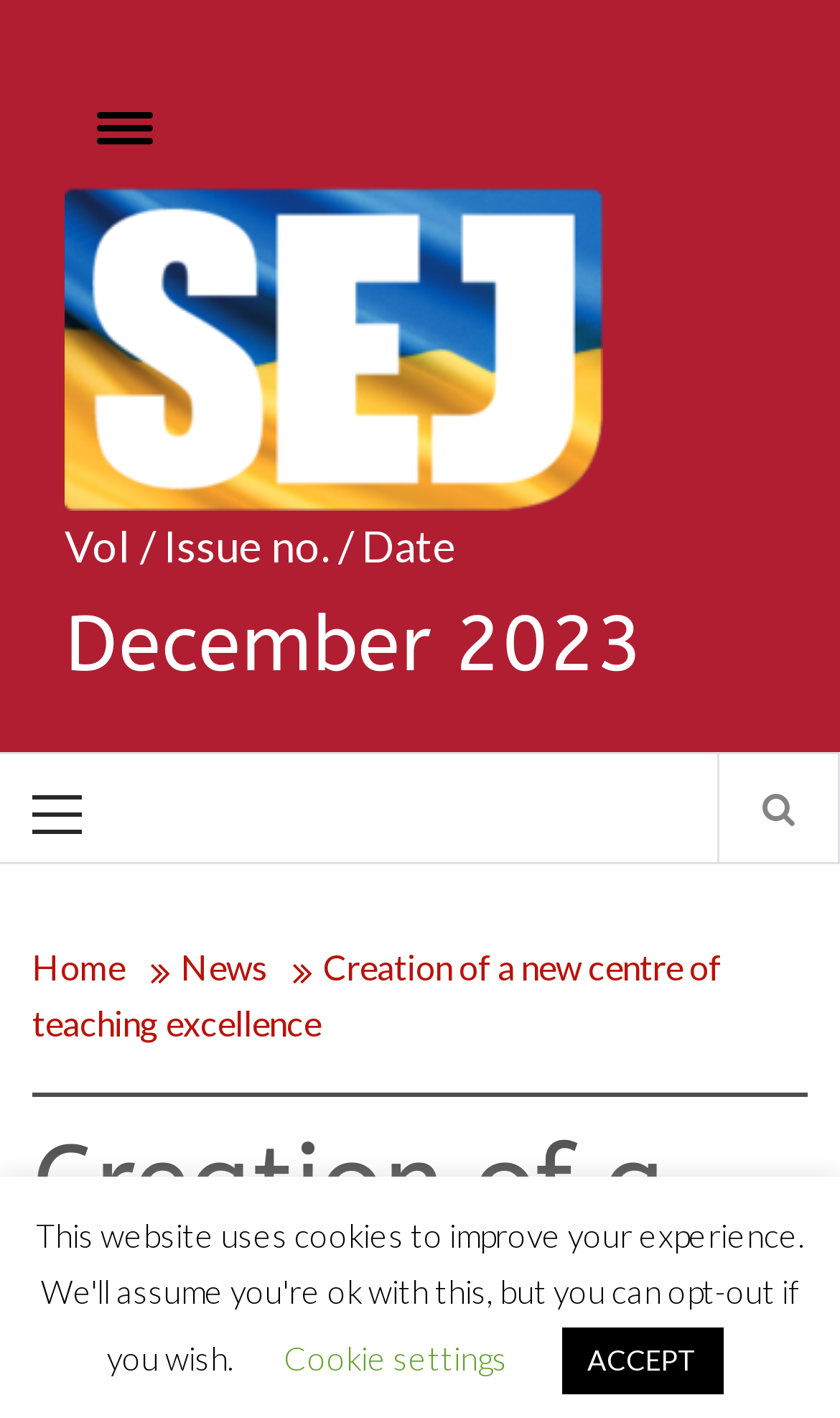Locate the bounding box coordinates of the area where you should click to accomplish the instruction: "Click on Cookie settings".

[0.337, 0.944, 0.604, 0.971]